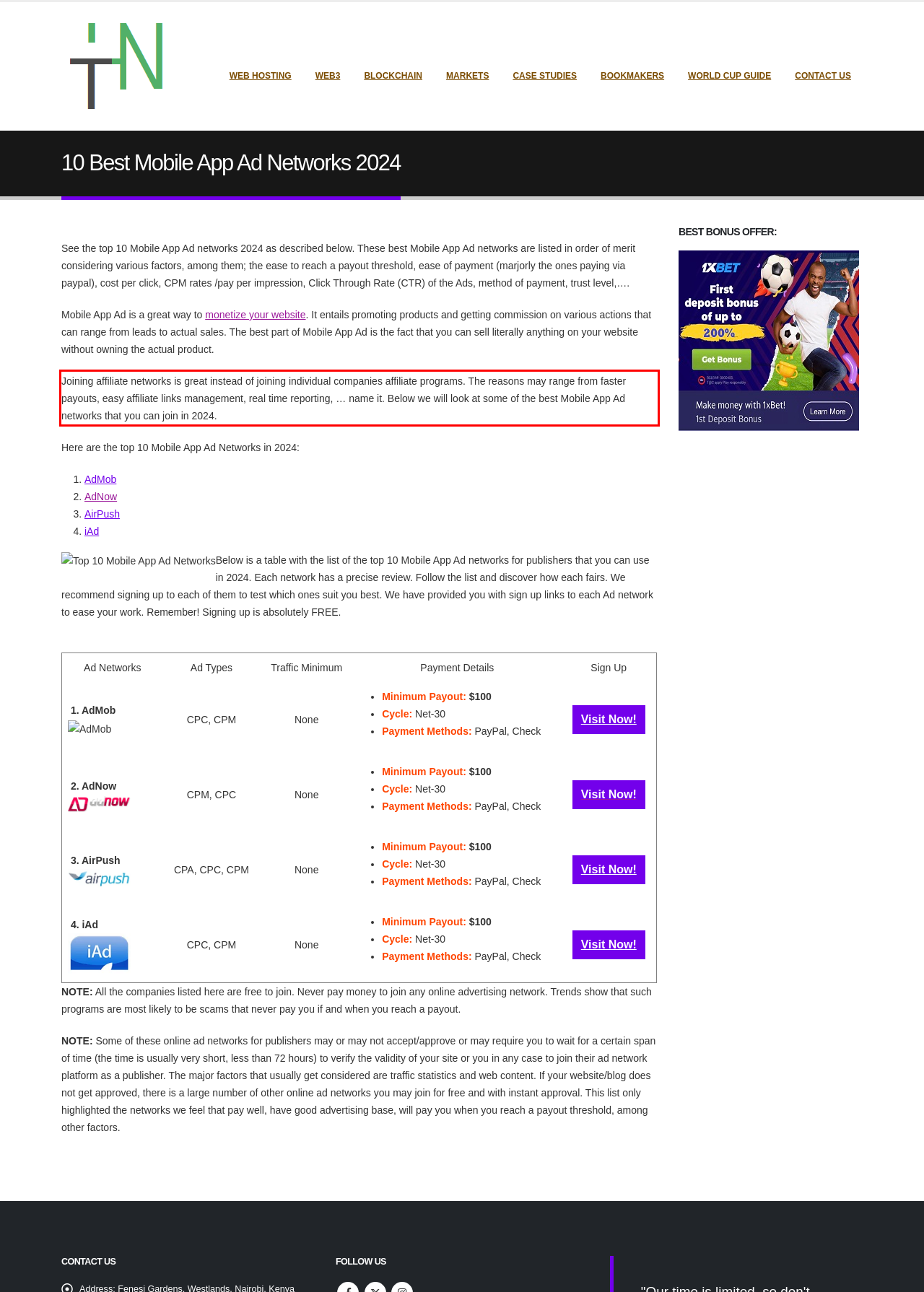Please perform OCR on the text within the red rectangle in the webpage screenshot and return the text content.

Joining affiliate networks is great instead of joining individual companies affiliate programs. The reasons may range from faster payouts, easy affiliate links management, real time reporting, … name it. Below we will look at some of the best Mobile App Ad networks that you can join in 2024.